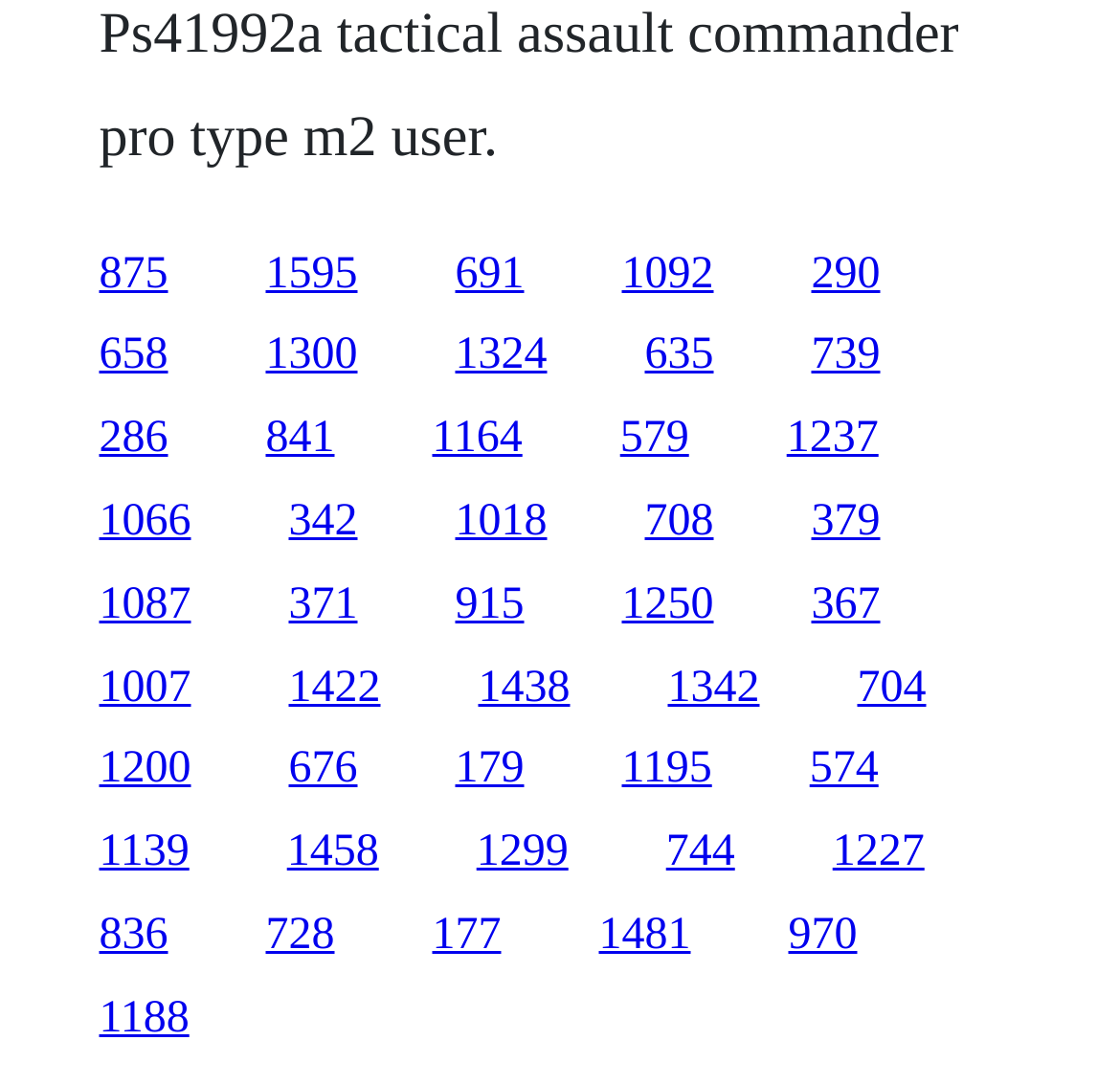Show the bounding box coordinates of the region that should be clicked to follow the instruction: "go to the twenty-second link."

[0.088, 0.61, 0.171, 0.655]